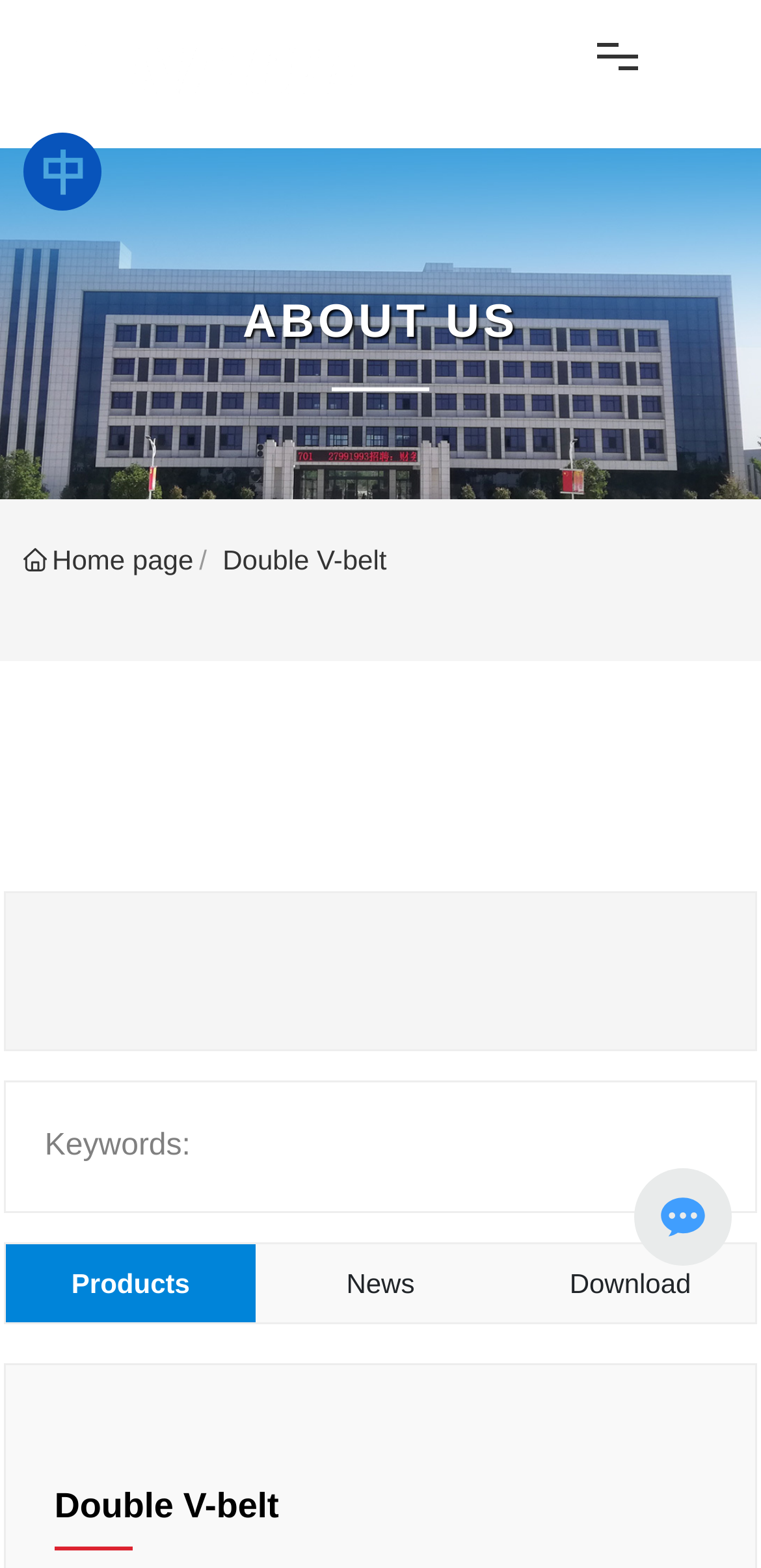Bounding box coordinates are to be given in the format (top-left x, top-left y, bottom-right x, bottom-right y). All values must be floating point numbers between 0 and 1. Provide the bounding box coordinate for the UI element described as: Double V-belt

[0.072, 0.947, 0.367, 0.972]